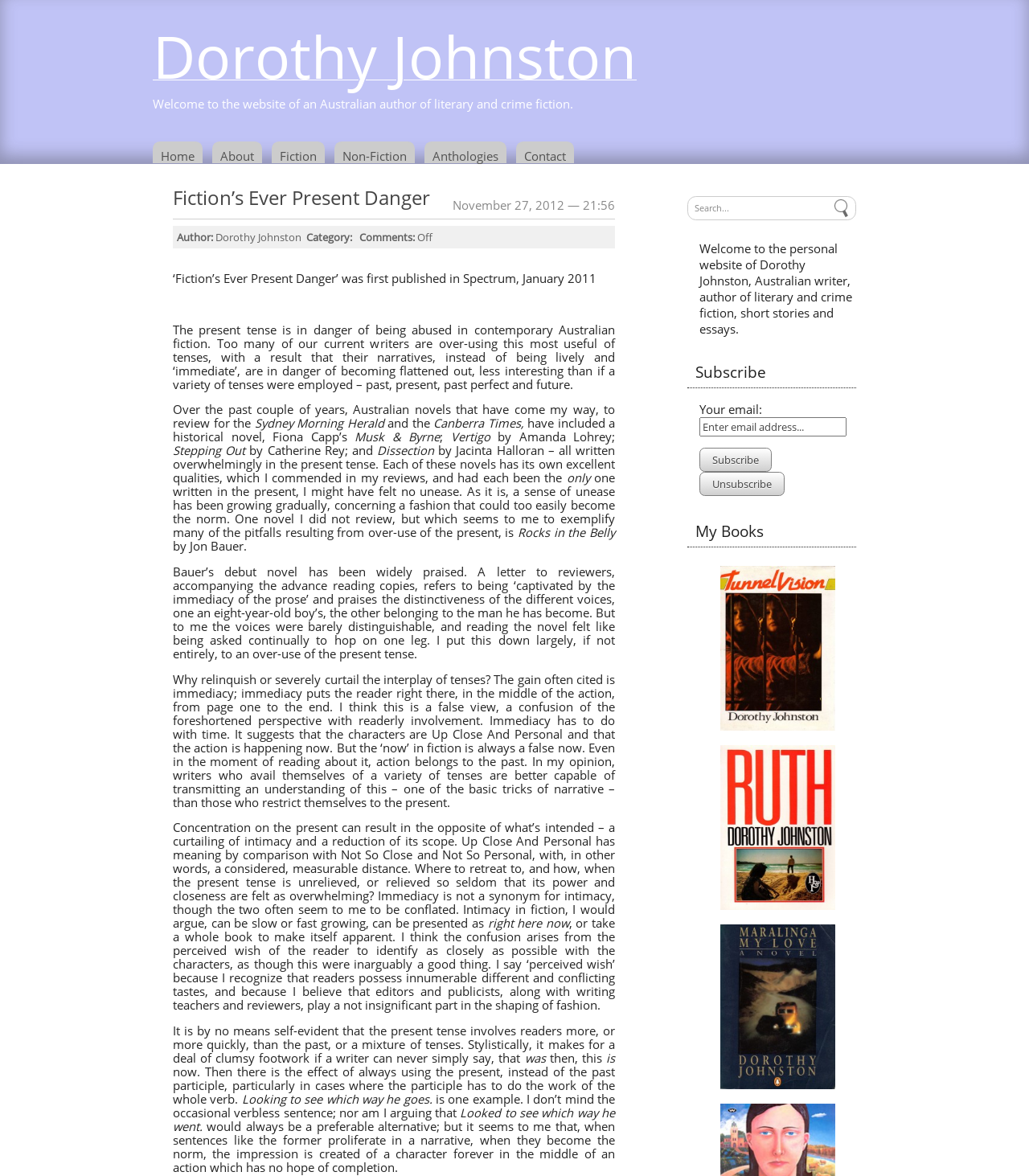Could you specify the bounding box coordinates for the clickable section to complete the following instruction: "Contact the author"?

[0.502, 0.12, 0.564, 0.139]